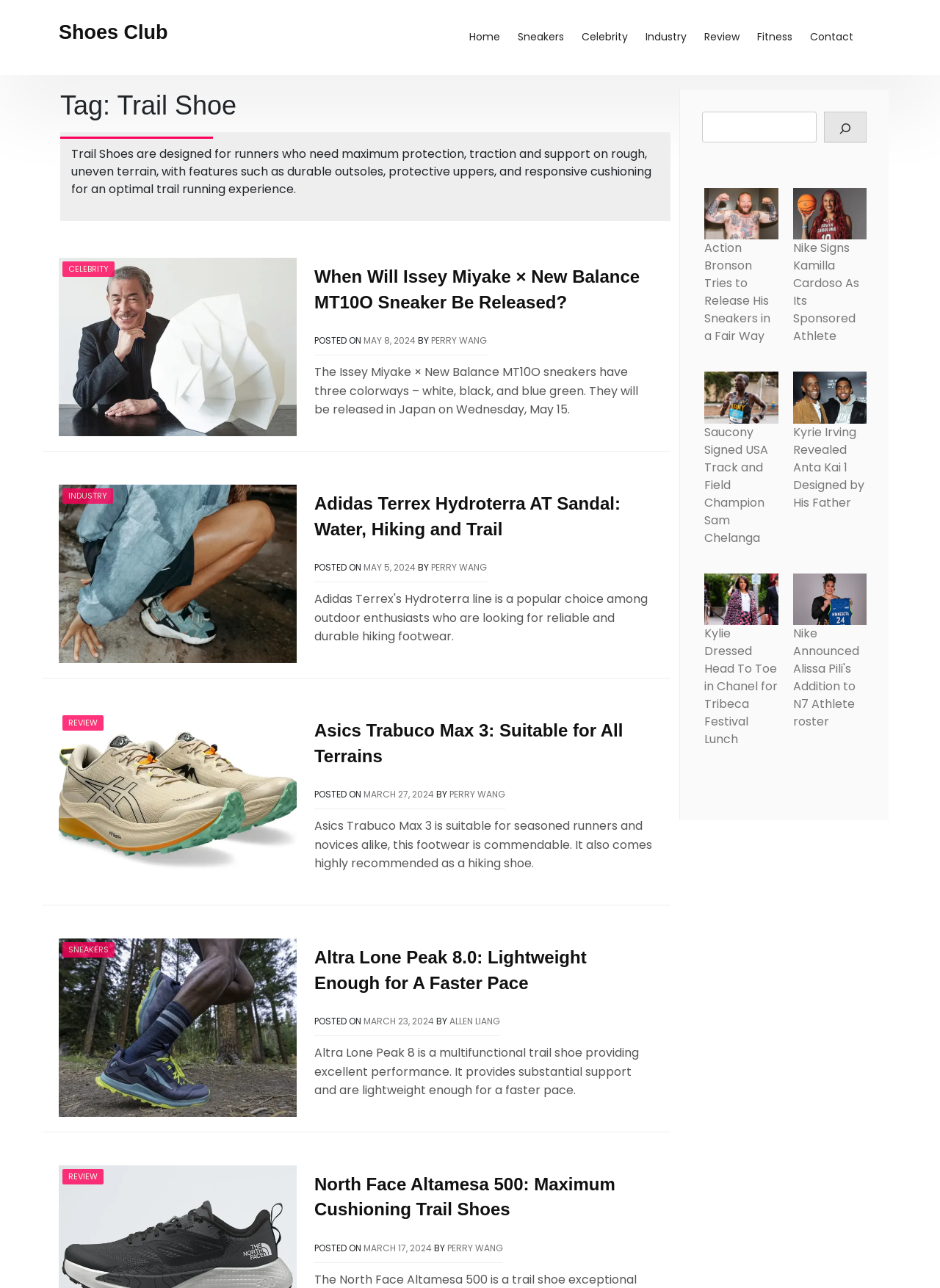Please determine the bounding box coordinates of the section I need to click to accomplish this instruction: "Read the article about Issey Miyake × New Balance MT10O Sneaker".

[0.334, 0.204, 0.696, 0.244]